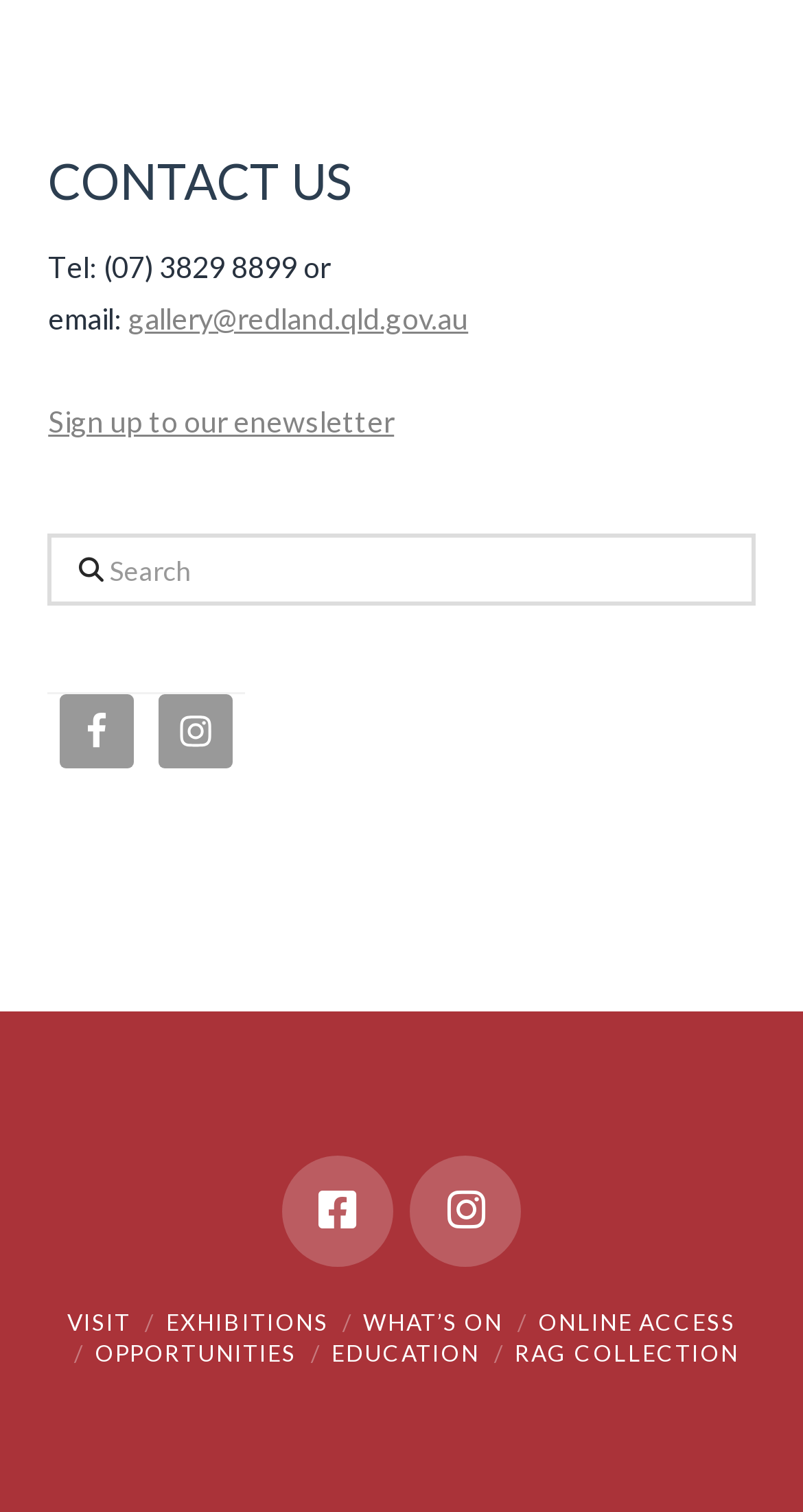Determine the bounding box of the UI component based on this description: "Sign up to our enewsletter". The bounding box coordinates should be four float values between 0 and 1, i.e., [left, top, right, bottom].

[0.06, 0.267, 0.491, 0.29]